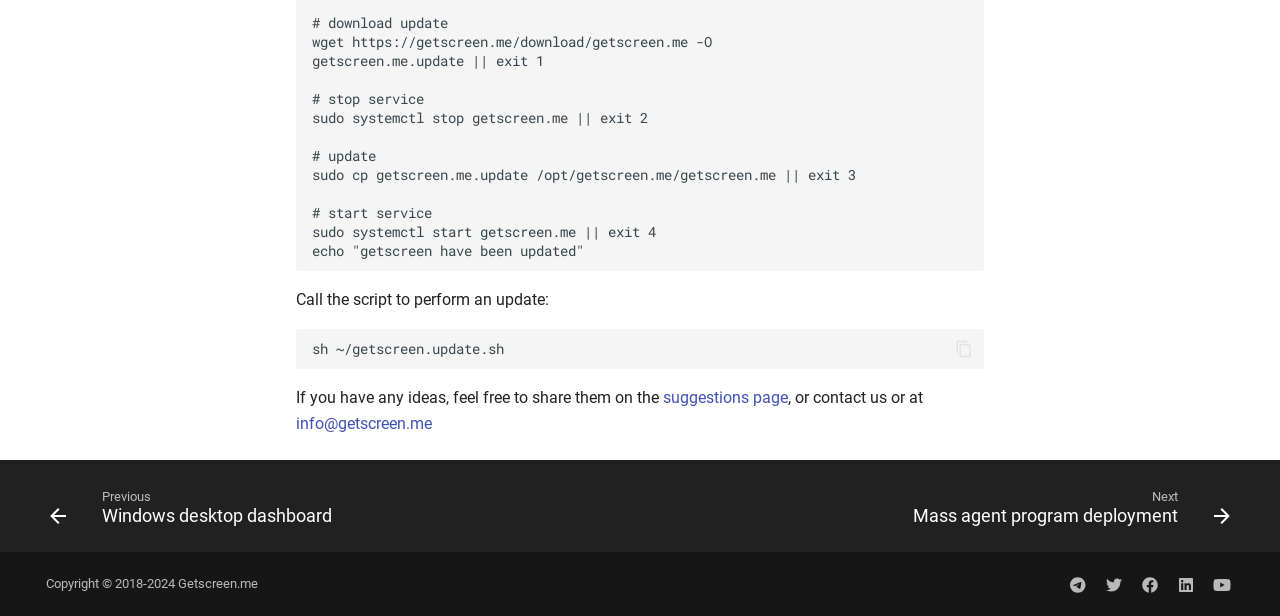Please locate the bounding box coordinates of the element that should be clicked to complete the given instruction: "Follow Getscreen.me on Twitter".

[0.858, 0.923, 0.883, 0.975]